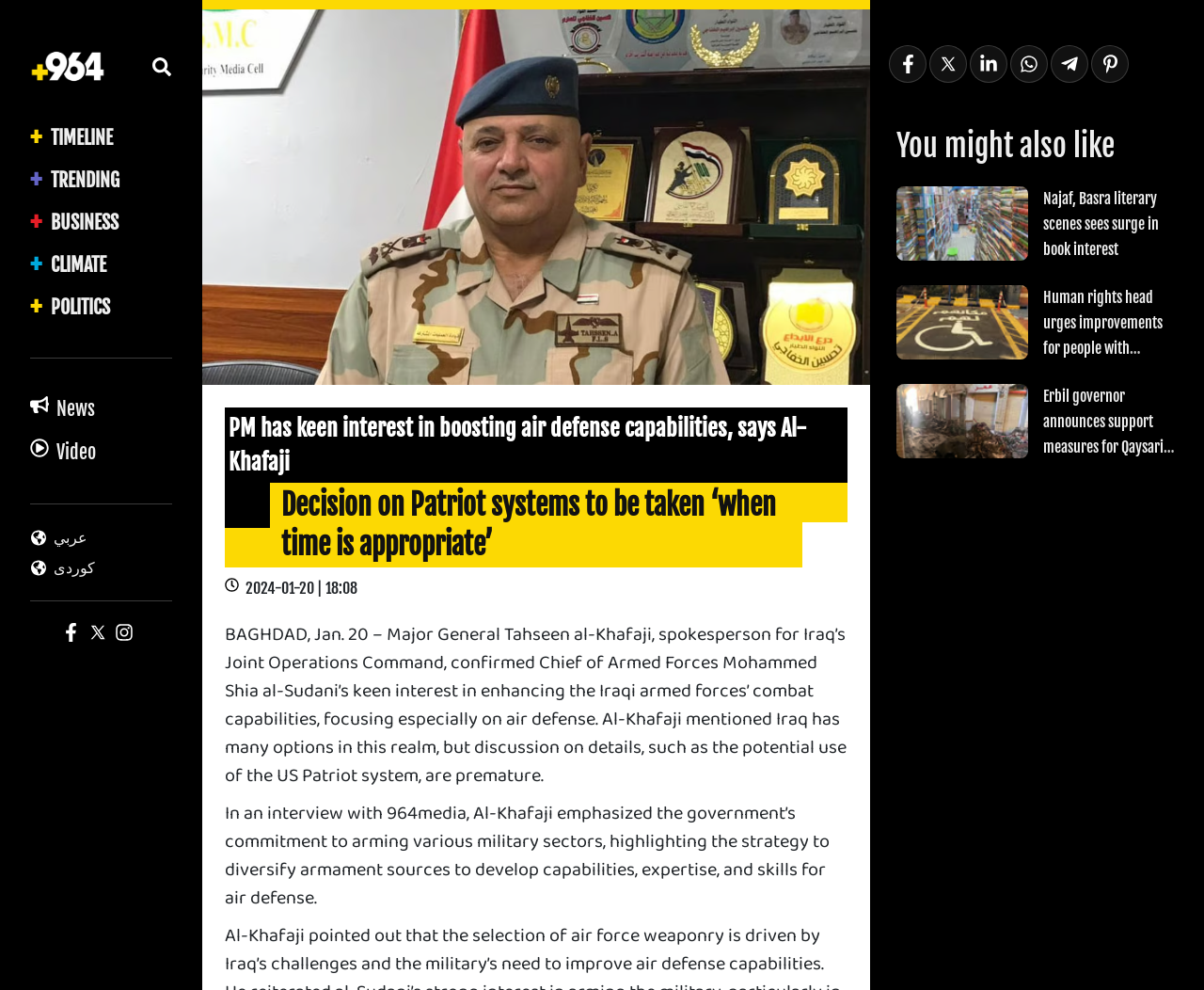What is the main topic of this news article?
Can you give a detailed and elaborate answer to the question?

Based on the content of the webpage, the main topic of this news article is about the Iraqi government's interest in boosting air defense capabilities, as stated in the heading and the article body.